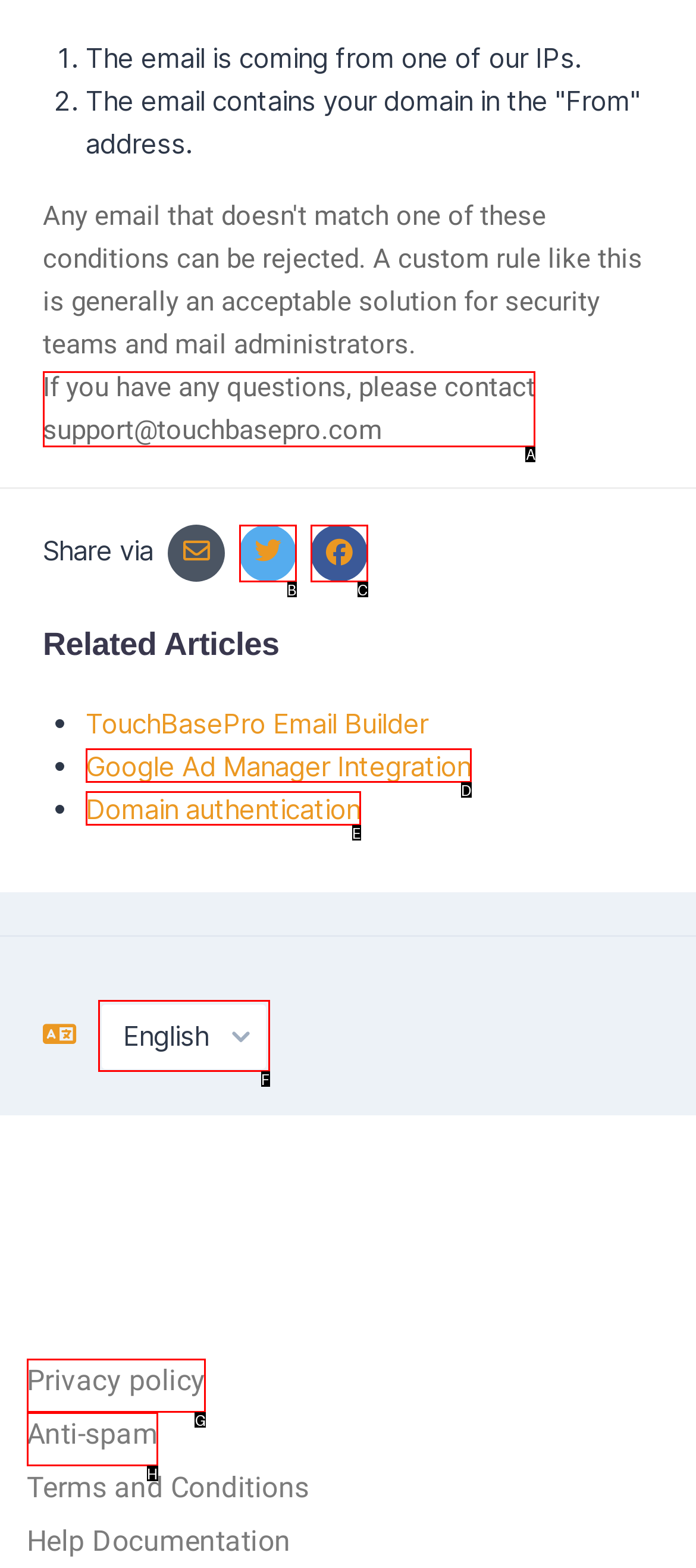Please indicate which HTML element to click in order to fulfill the following task: Contact support Respond with the letter of the chosen option.

A